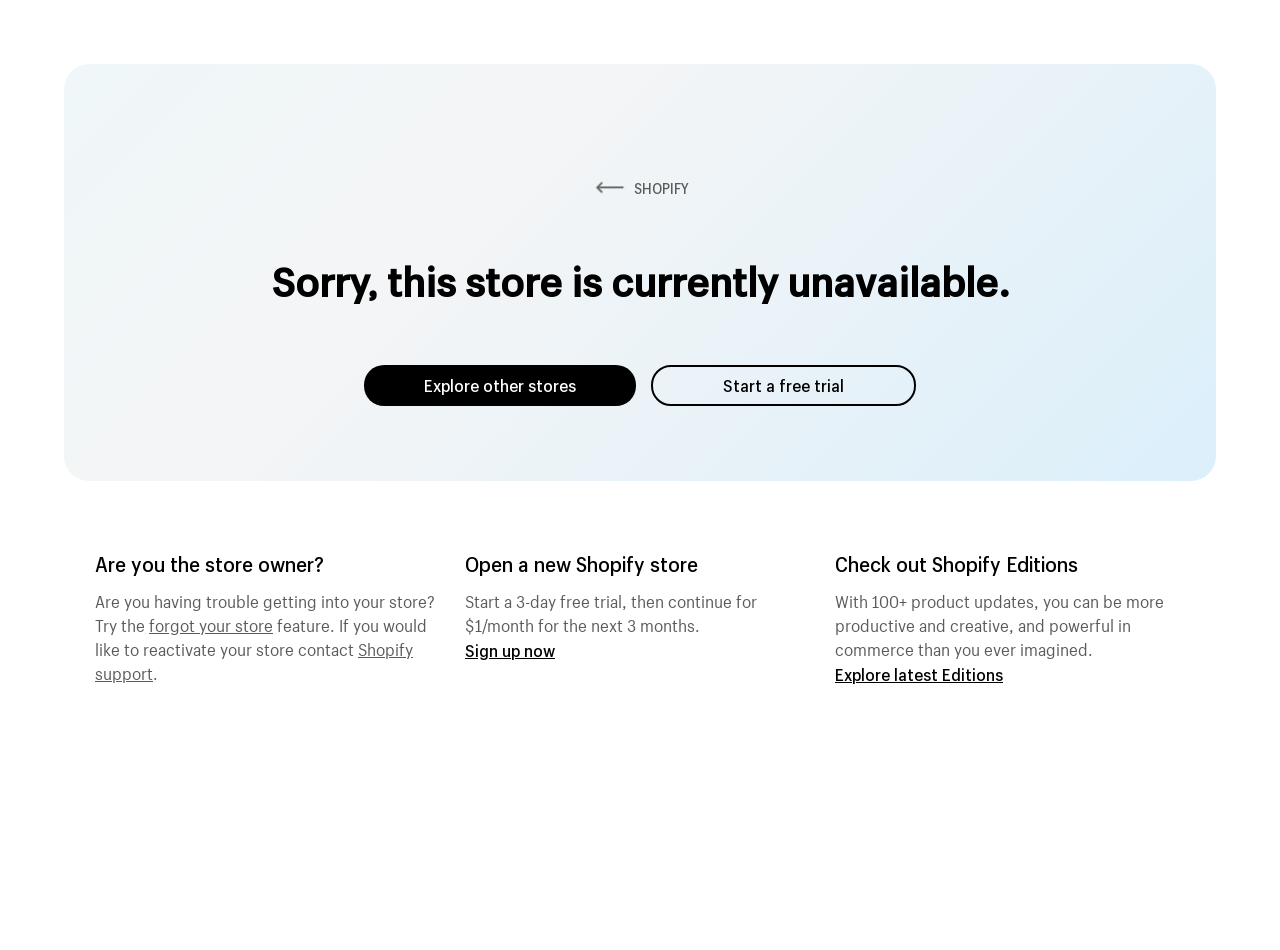What can be done after the free trial period?
Using the image as a reference, answer with just one word or a short phrase.

continue for $1/month